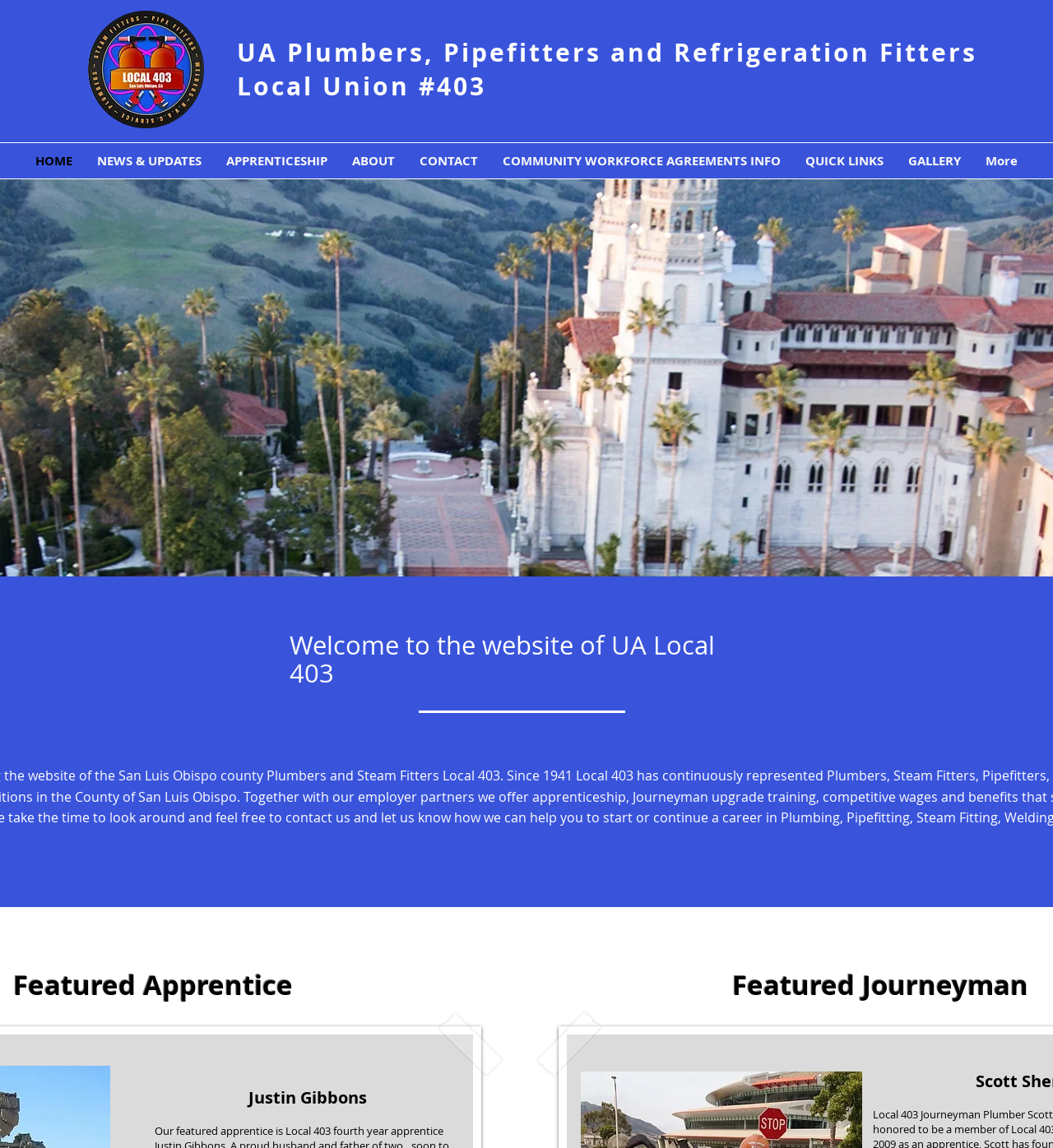How many images are there on the webpage?
Refer to the screenshot and respond with a concise word or phrase.

2